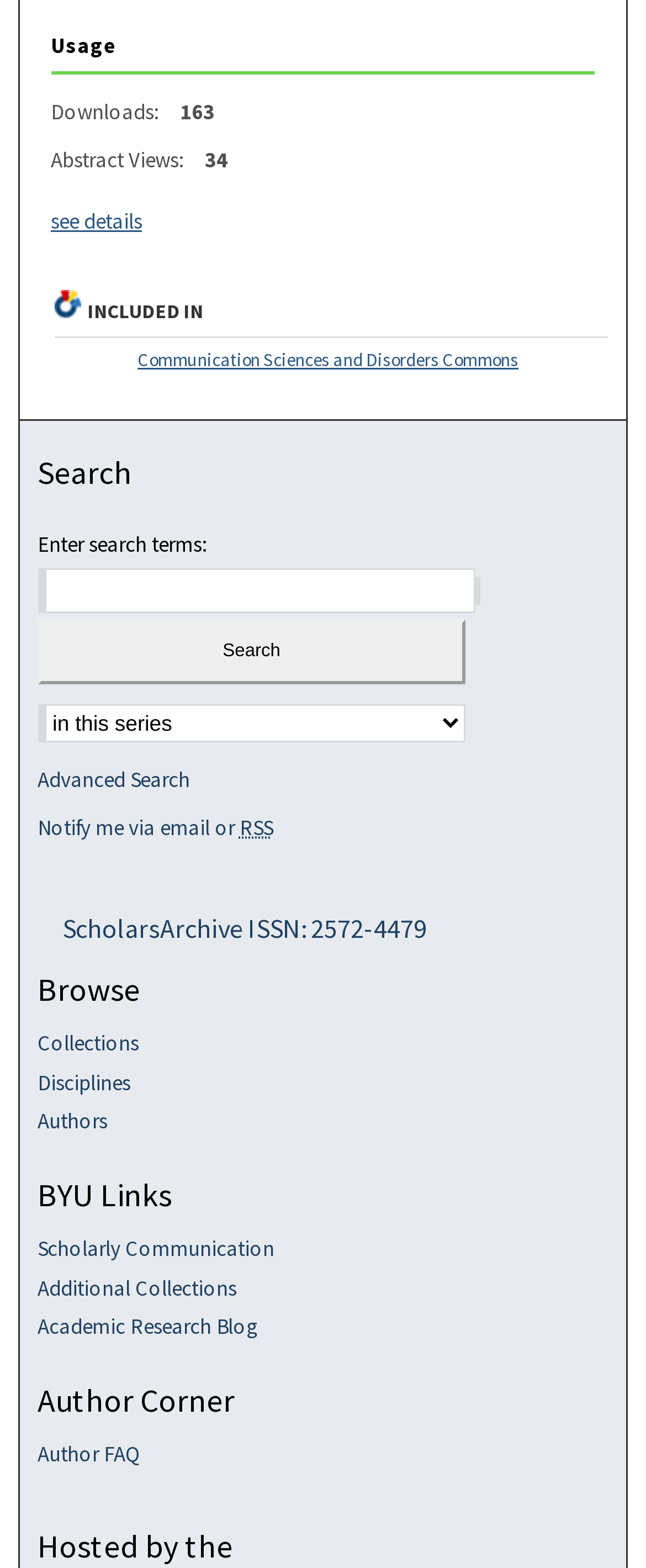Identify the bounding box coordinates of the clickable section necessary to follow the following instruction: "Go to Advanced Search". The coordinates should be presented as four float numbers from 0 to 1, i.e., [left, top, right, bottom].

[0.058, 0.382, 0.294, 0.4]